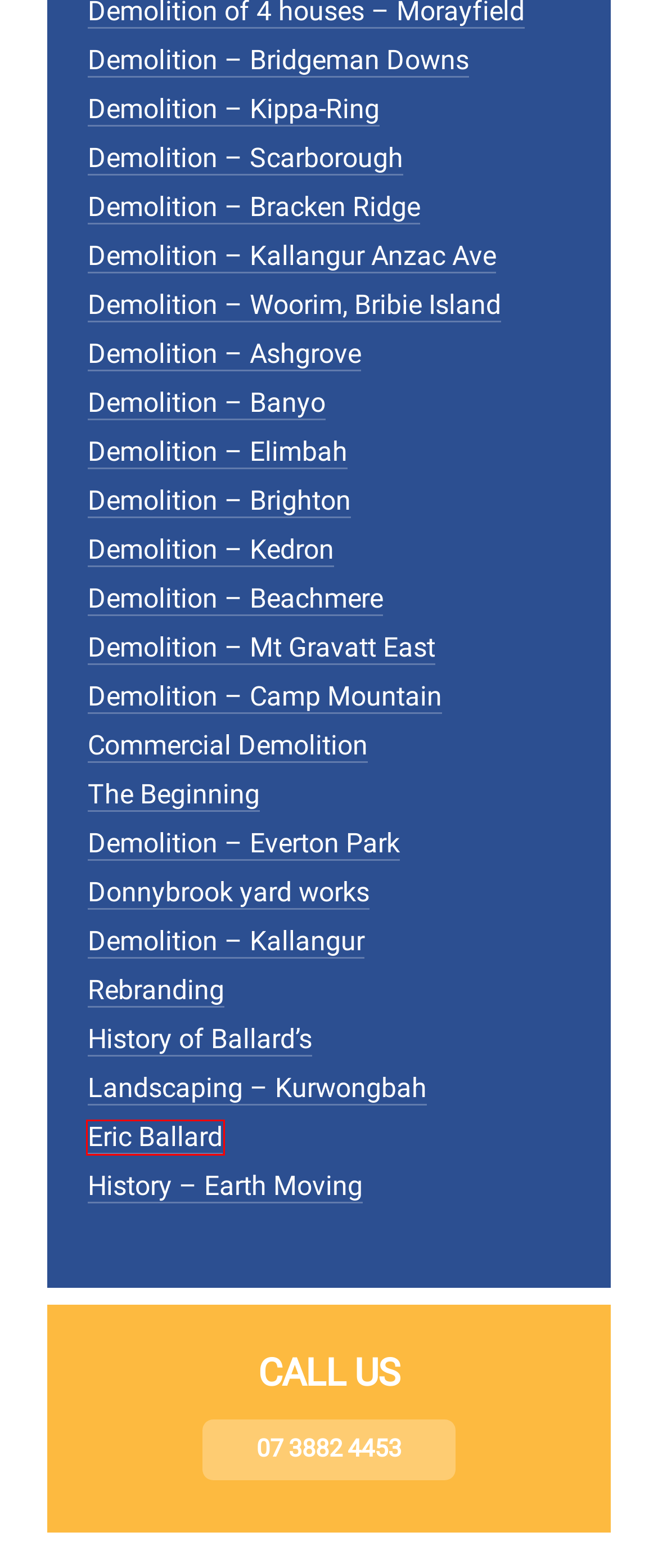Examine the screenshot of a webpage featuring a red bounding box and identify the best matching webpage description for the new page that results from clicking the element within the box. Here are the options:
A. Petrie Commercial Demolition - Ballards Earthmoving
B. House Demolition - Everton Park - Ballards Earthmoving
C. The Beginning - Ballards Earthmoving
D. Demolition - Kallangur - Ballards Earthmoving
E. Eric Ballard - Ballards Earthmoving
F. House Demolition – Brighton - Ballards Earthmoving
G. Rebranding - Ballards Earthmoving
H. History – Earth Moving - Ballards Earthmoving

E